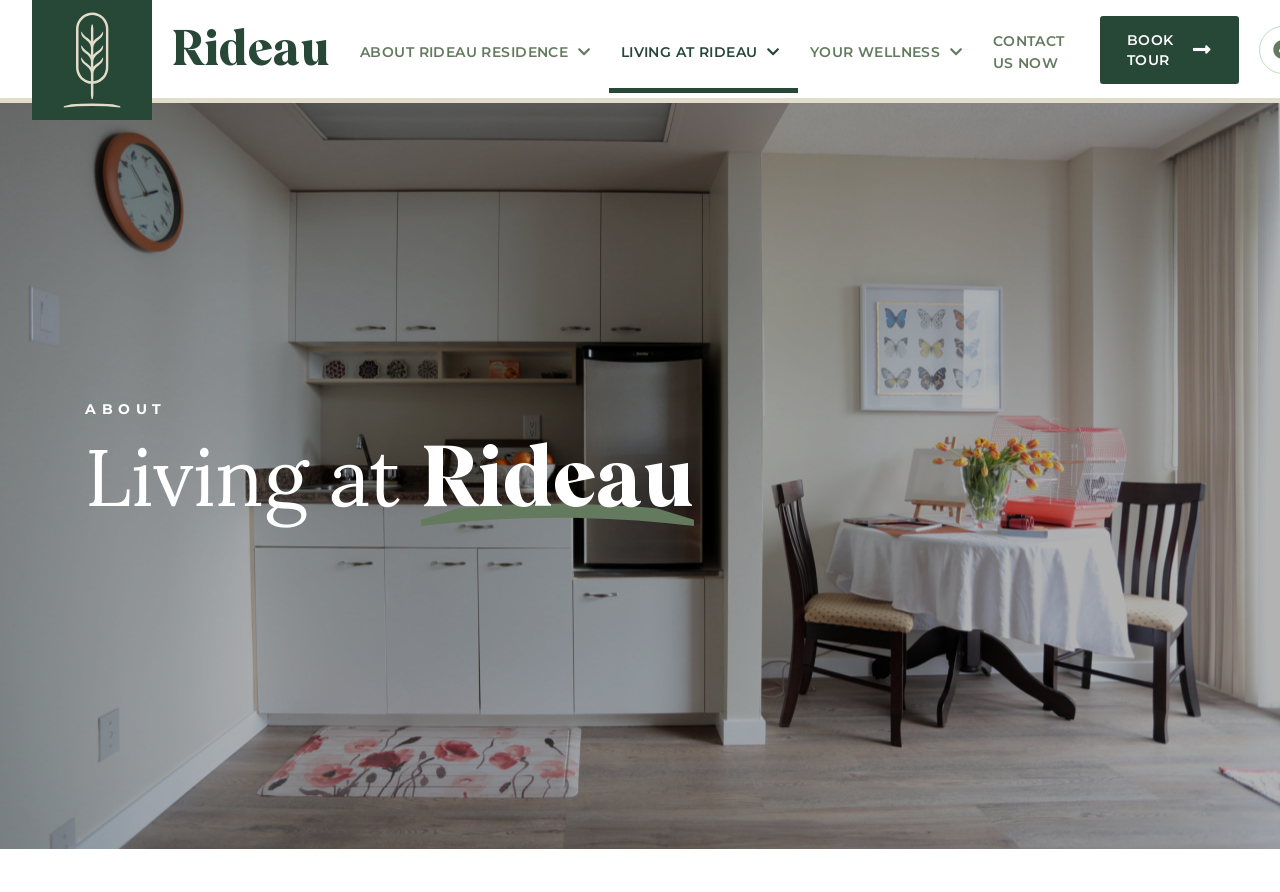Using the given element description, provide the bounding box coordinates (top-left x, top-left y, bottom-right x, bottom-right y) for the corresponding UI element in the screenshot: Rideau

[0.025, 0.041, 0.257, 0.068]